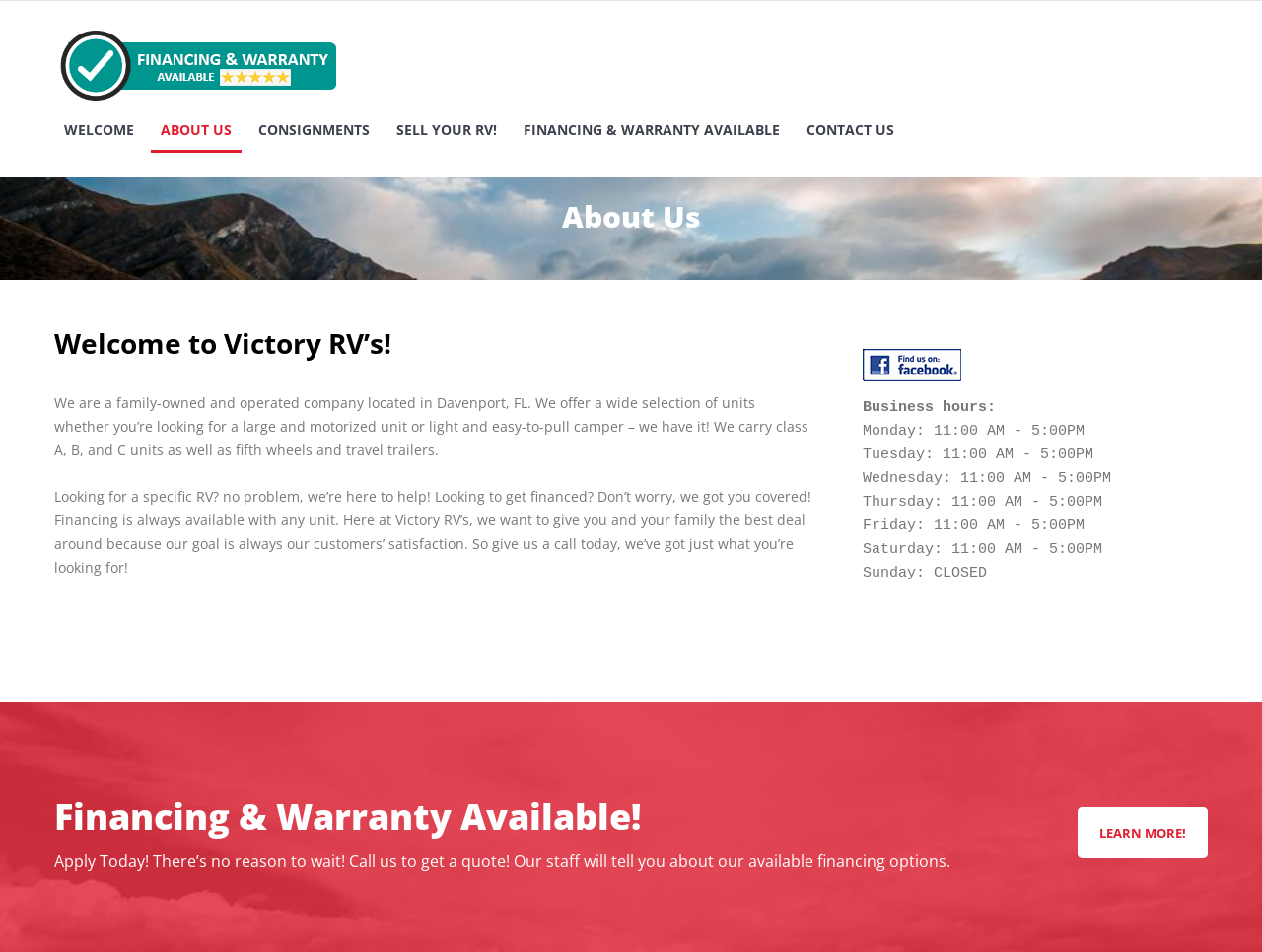Elaborate on the information and visuals displayed on the webpage.

The webpage is about Victory RV's LLC, a family-owned and operated company located in Davenport, Florida. At the top left of the page, there is a logo image with the company name "Victory RV's LLC" and a link to the homepage. Below the logo, there is a tagline "Affordable RVs for your vacationing needs!".

The main navigation menu is located at the top of the page, with links to "WELCOME", "ABOUT US", "CONSIGNMENTS", "SELL YOUR RV!", "FINANCING & WARRANTY AVAILABLE", and "CONTACT US". 

The main content of the page is divided into two sections. The left section has a heading "Welcome to Victory RV’s!" and a paragraph of text describing the company's services and goals. Below this, there is another paragraph of text discussing the company's financing options and customer satisfaction.

On the right side of the page, there is a complementary section with a code block containing a link to follow the company on Facebook, accompanied by an image. Below this, there is a section displaying the company's business hours.

Further down the page, there is a heading "Financing & Warranty Available!" with a paragraph of text encouraging visitors to apply for financing and a link to "LEARN MORE!". At the very bottom of the page, there are six bullet points, but their contents are not specified.

There are several images on the page, including the company logo, a Facebook icon, and possibly other images not described in the accessibility tree.